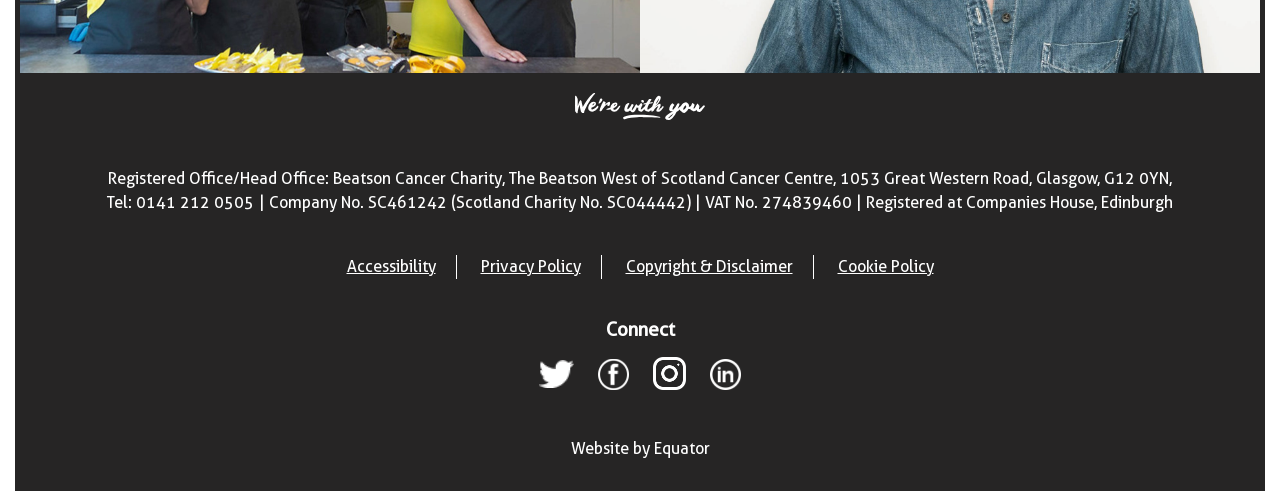Kindly respond to the following question with a single word or a brief phrase: 
What social media platforms can you connect with the charity on?

Twitter, Facebook, Instagram, LinkedIn